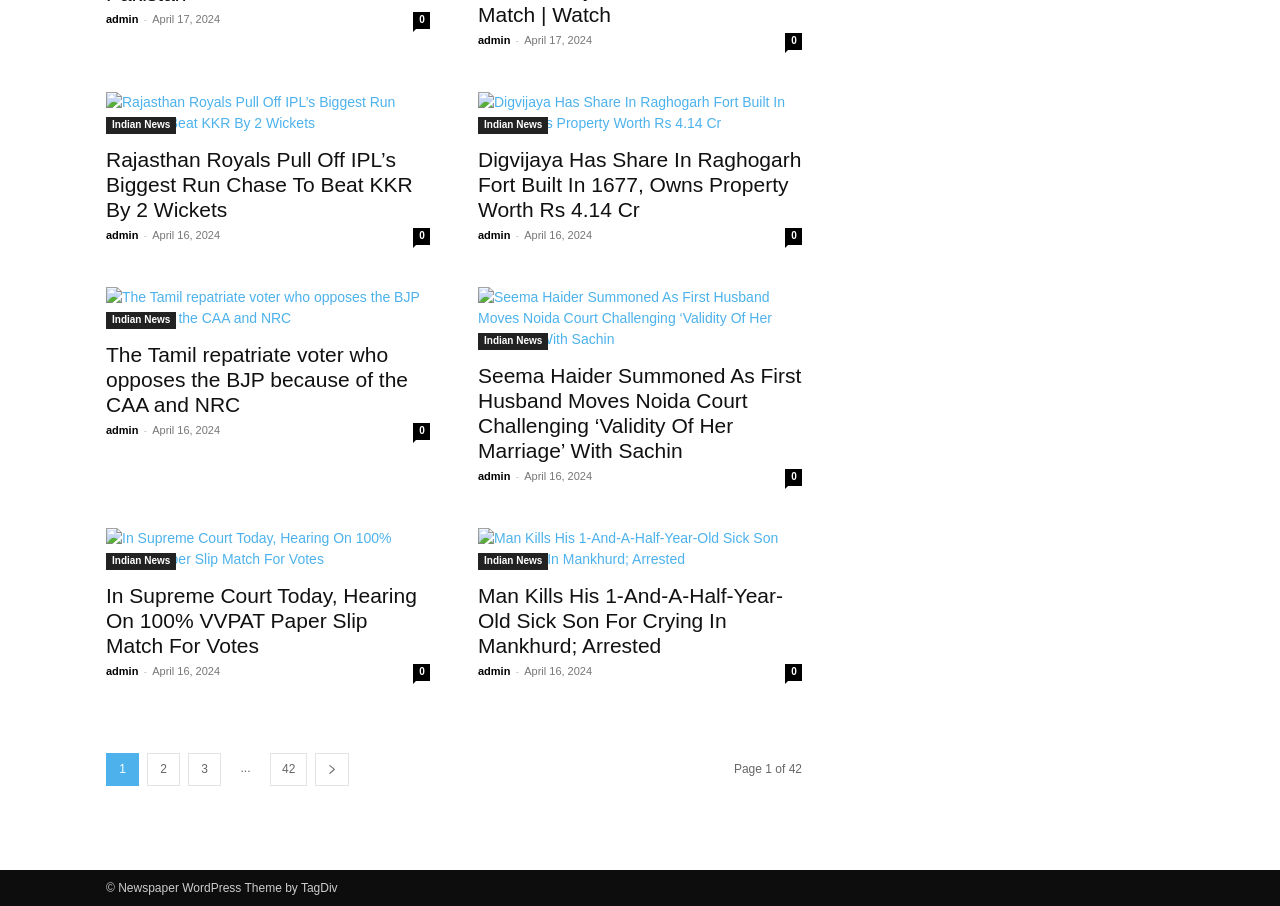Locate and provide the bounding box coordinates for the HTML element that matches this description: "alt="The Great Grill Off"".

None